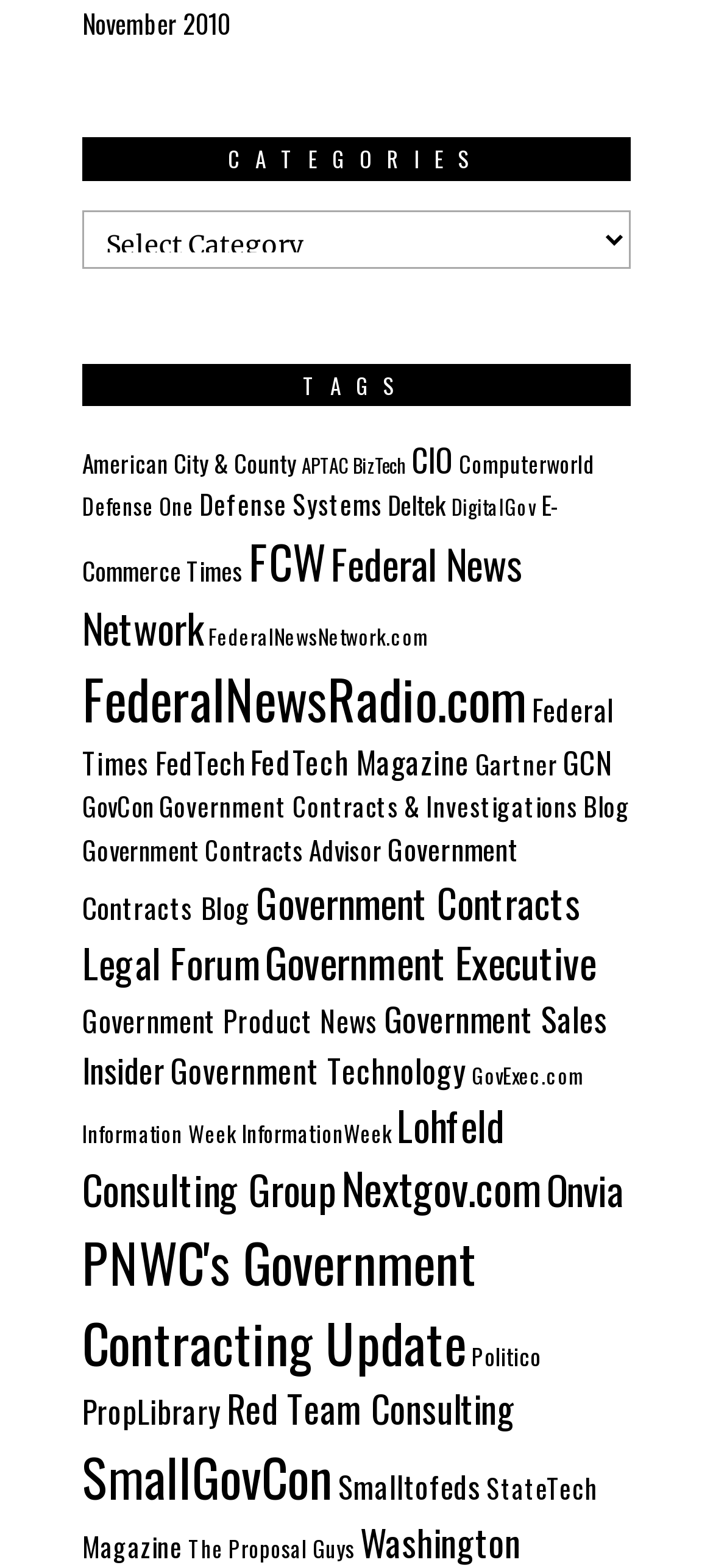Answer briefly with one word or phrase:
How many tags are listed on the webpage?

37